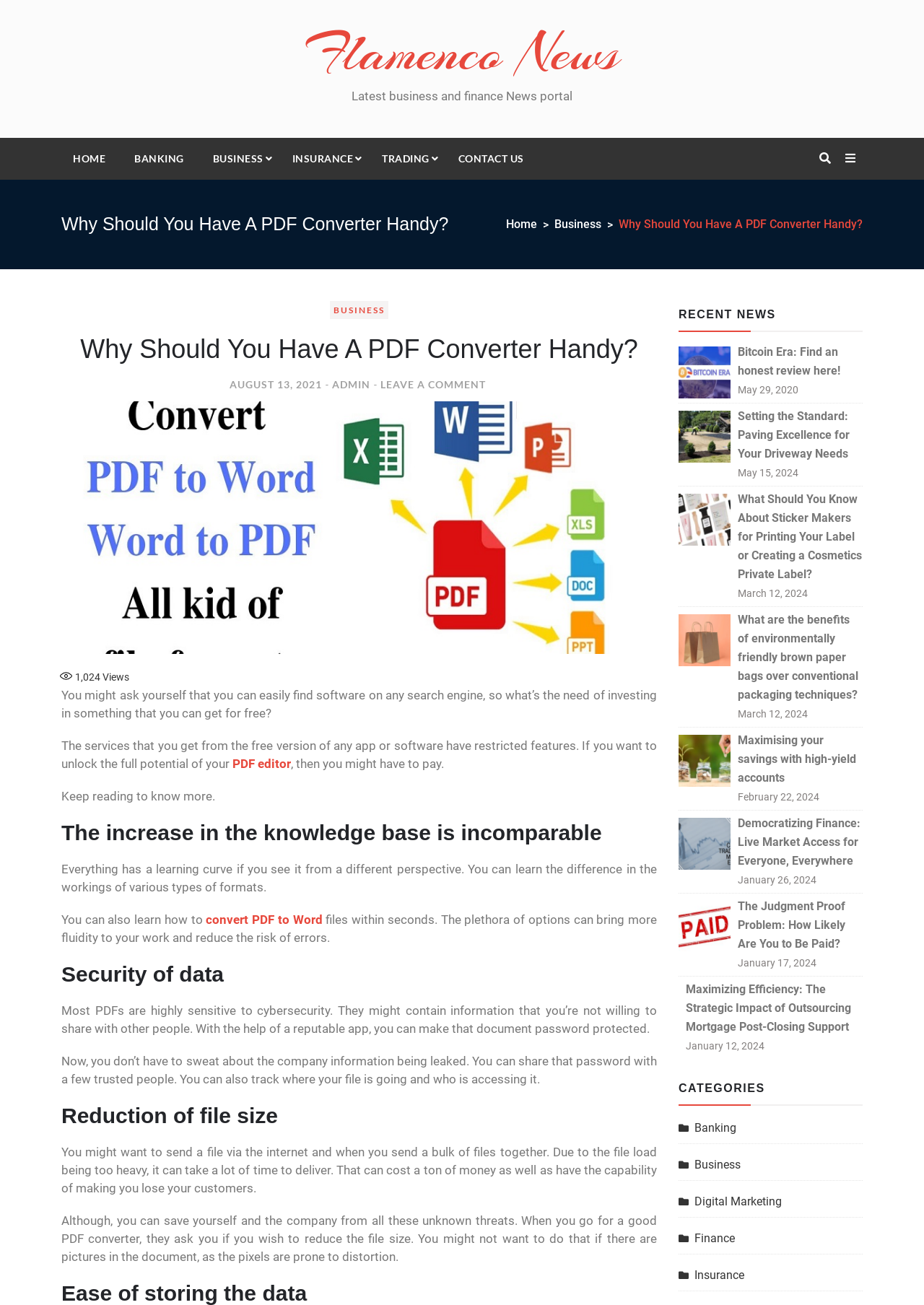What is the topic of the main article?
Can you offer a detailed and complete answer to this question?

The topic of the main article can be inferred from the heading 'Why Should You Have A PDF Converter Handy?' and the subsequent paragraphs that discuss the benefits of using a PDF converter.